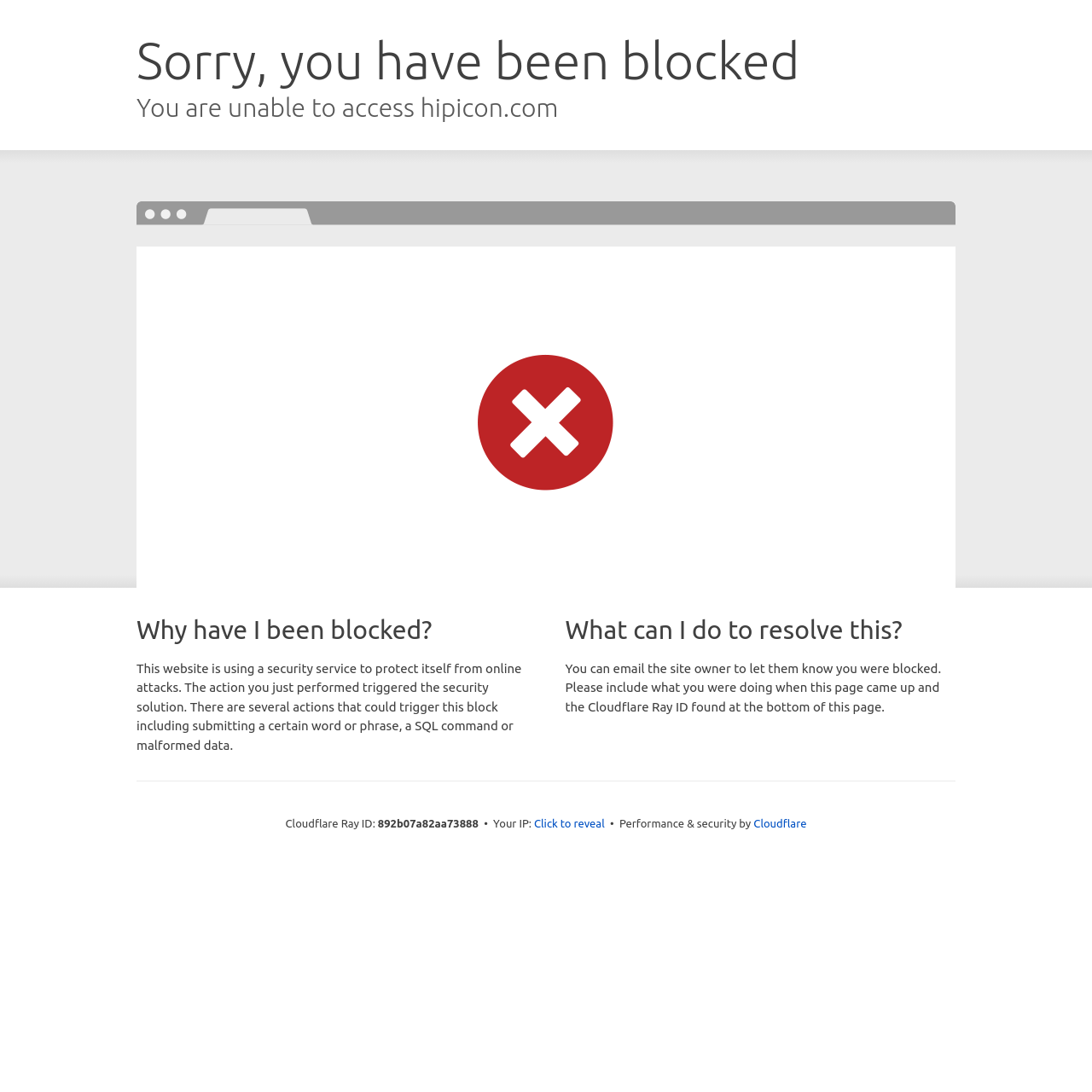Answer this question using a single word or a brief phrase:
What can I do to resolve this block?

Email the site owner